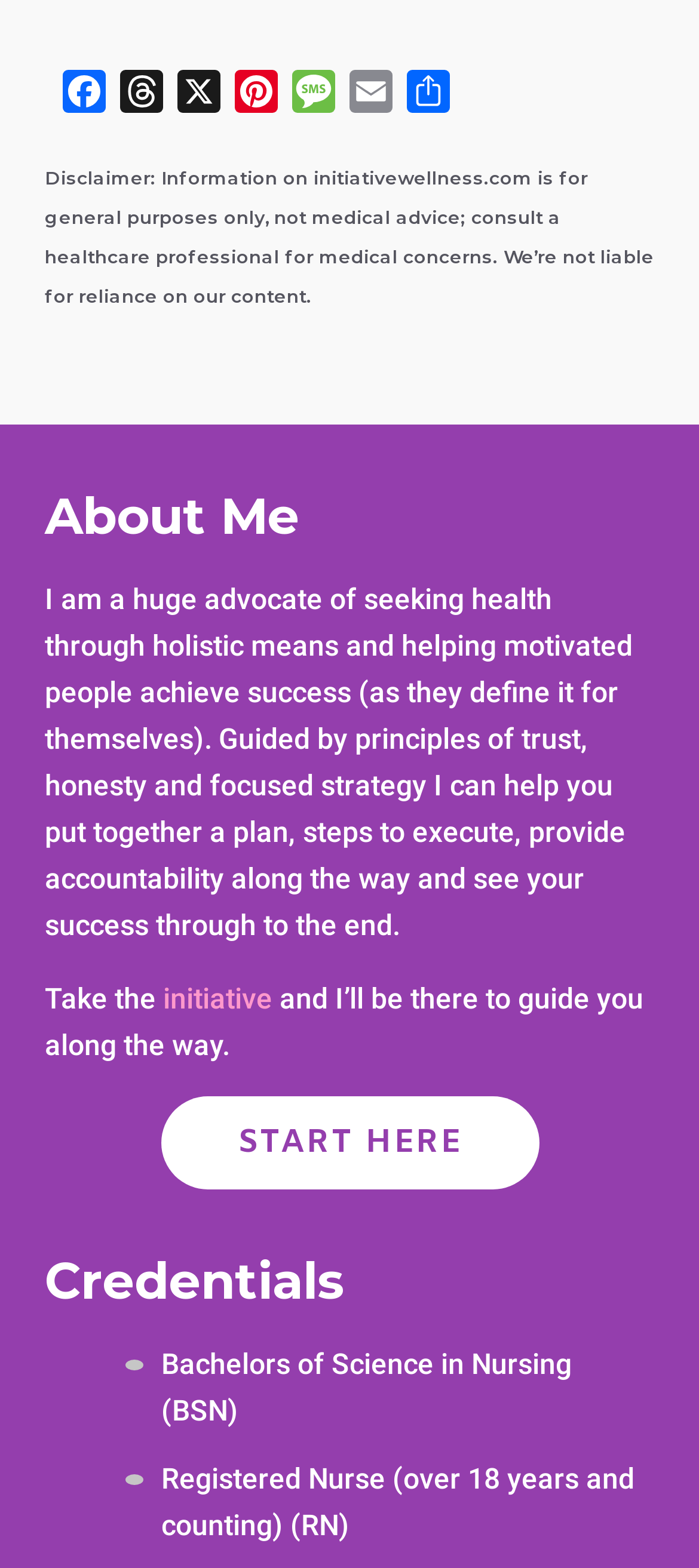Please find the bounding box coordinates of the clickable region needed to complete the following instruction: "Follow the museum on Twitter". The bounding box coordinates must consist of four float numbers between 0 and 1, i.e., [left, top, right, bottom].

None